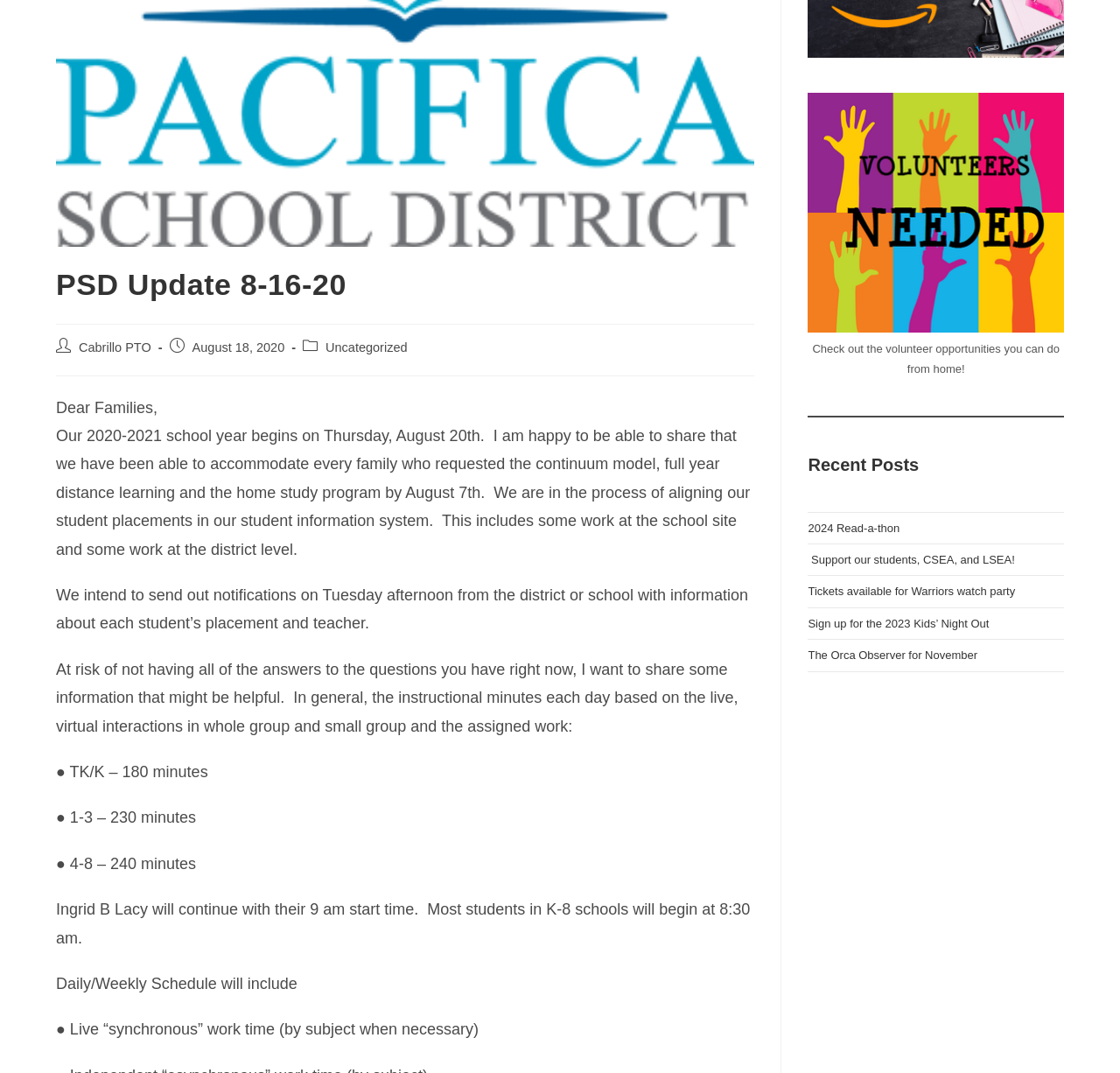Based on the element description, predict the bounding box coordinates (top-left x, top-left y, bottom-right x, bottom-right y) for the UI element in the screenshot: The Orca Observer for November

[0.721, 0.605, 0.873, 0.617]